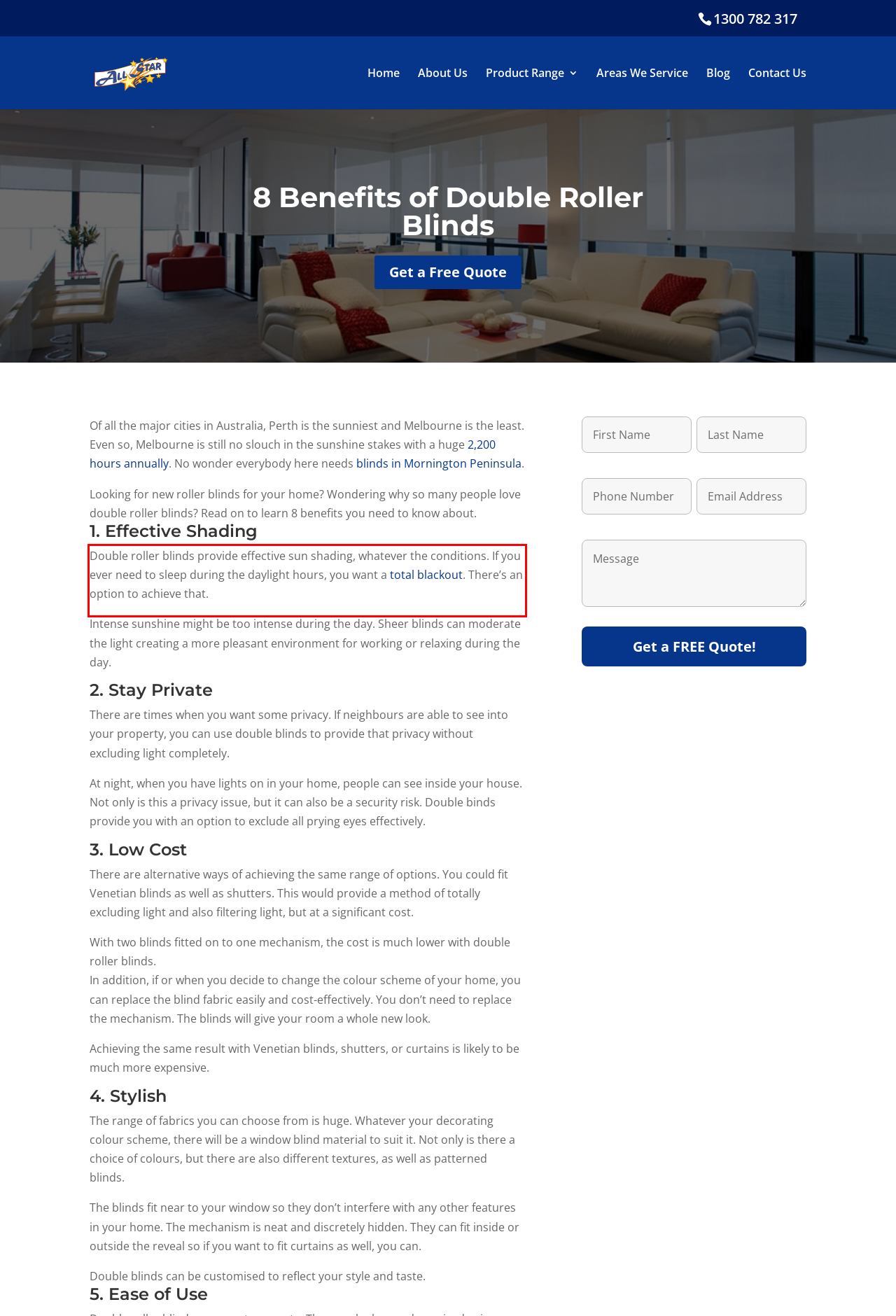Please recognize and transcribe the text located inside the red bounding box in the webpage image.

Double roller blinds provide effective sun shading, whatever the conditions. If you ever need to sleep during the daylight hours, you want a total blackout. There’s an option to achieve that.